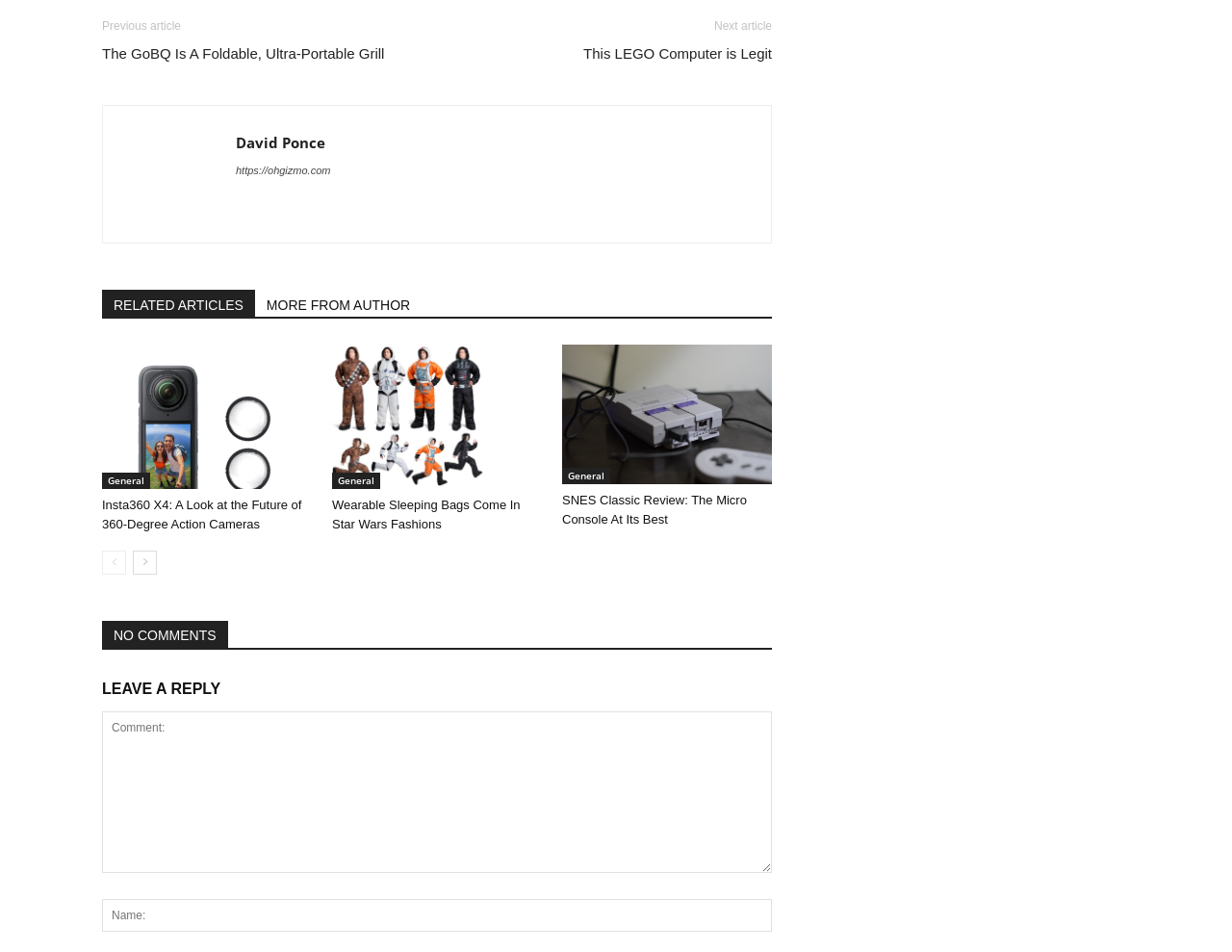With reference to the screenshot, provide a detailed response to the question below:
Who is the author of the webpage?

I found the link 'David Ponce' in the footer section, which is likely to be the author of the webpage.